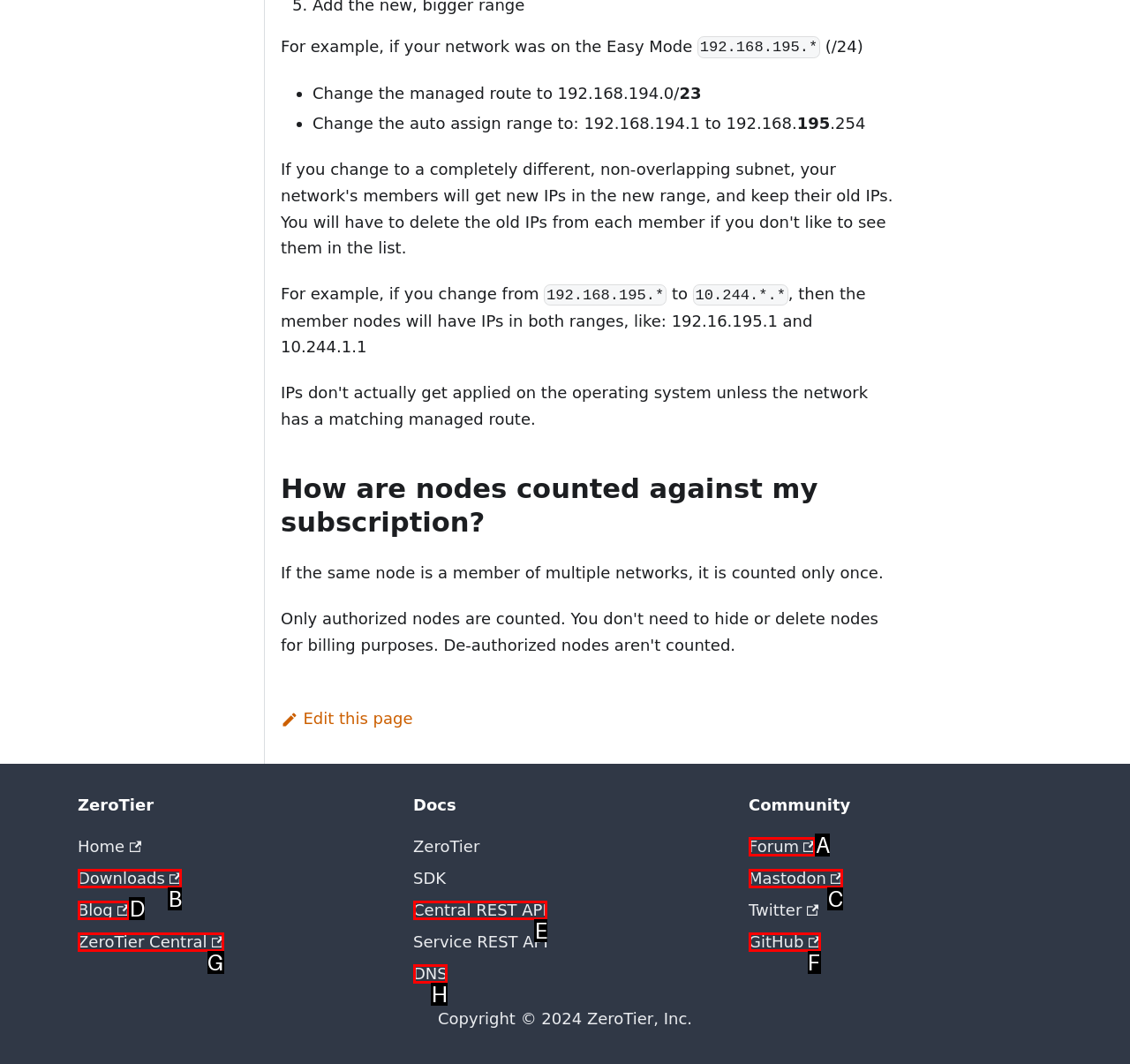Choose the HTML element that needs to be clicked for the given task: Visit 'ZeroTier Central' Respond by giving the letter of the chosen option.

G